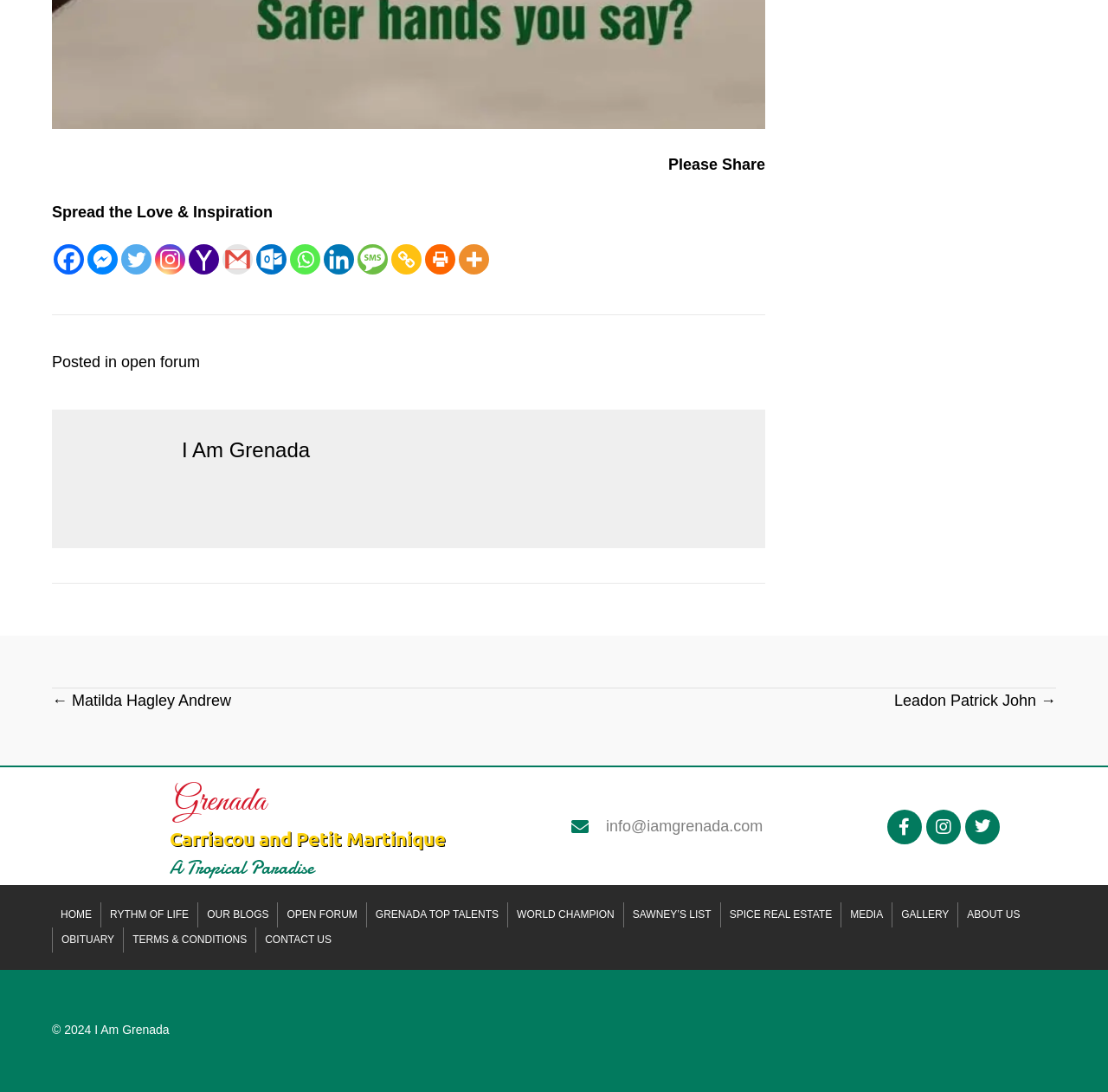Refer to the image and provide an in-depth answer to the question:
What is the copyright year of the website?

The copyright year of the website can be determined by looking at the StaticText element with the text '© 2024 I Am Grenada' at the bottom of the webpage, indicating that the website's copyright year is 2024.